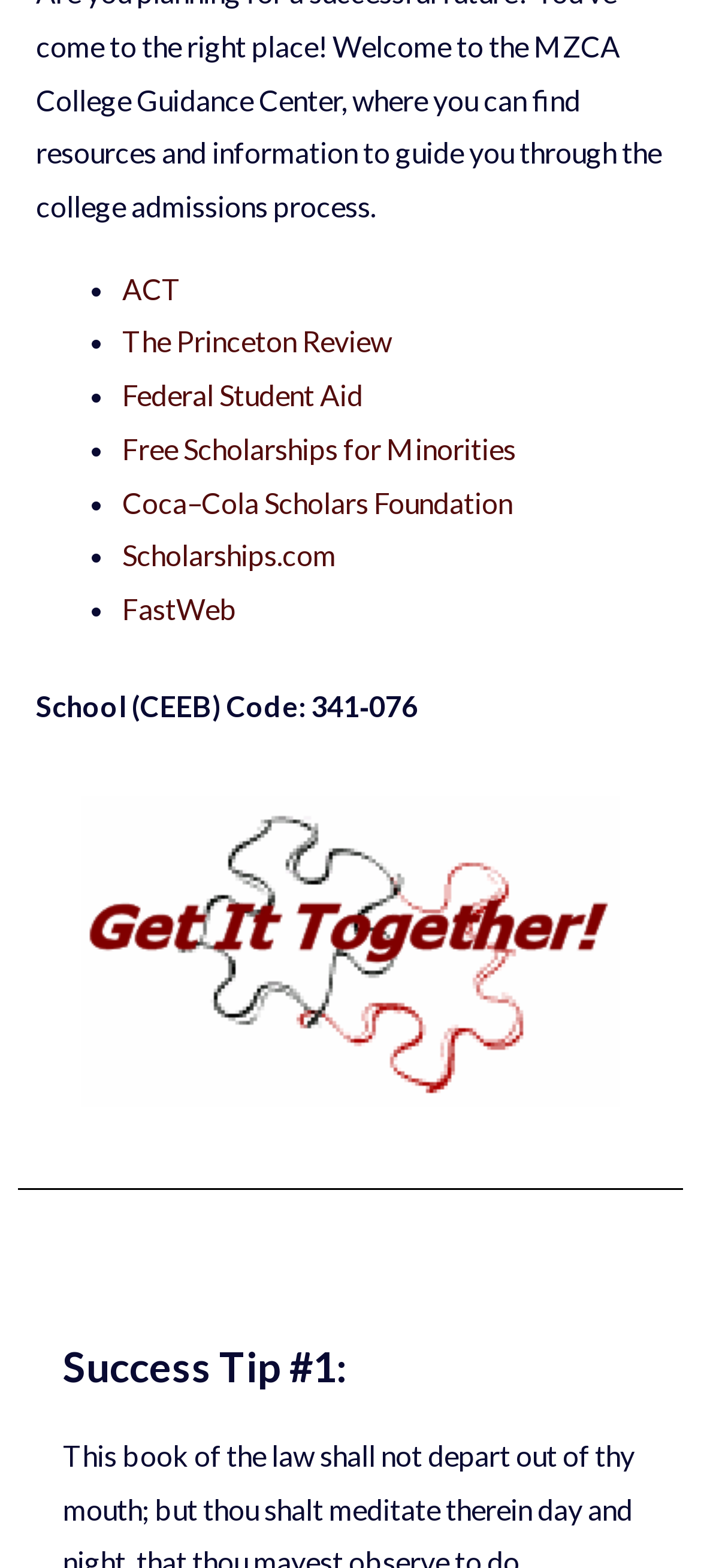Extract the bounding box coordinates for the UI element described as: "Free Scholarships for Minorities".

[0.174, 0.275, 0.736, 0.297]